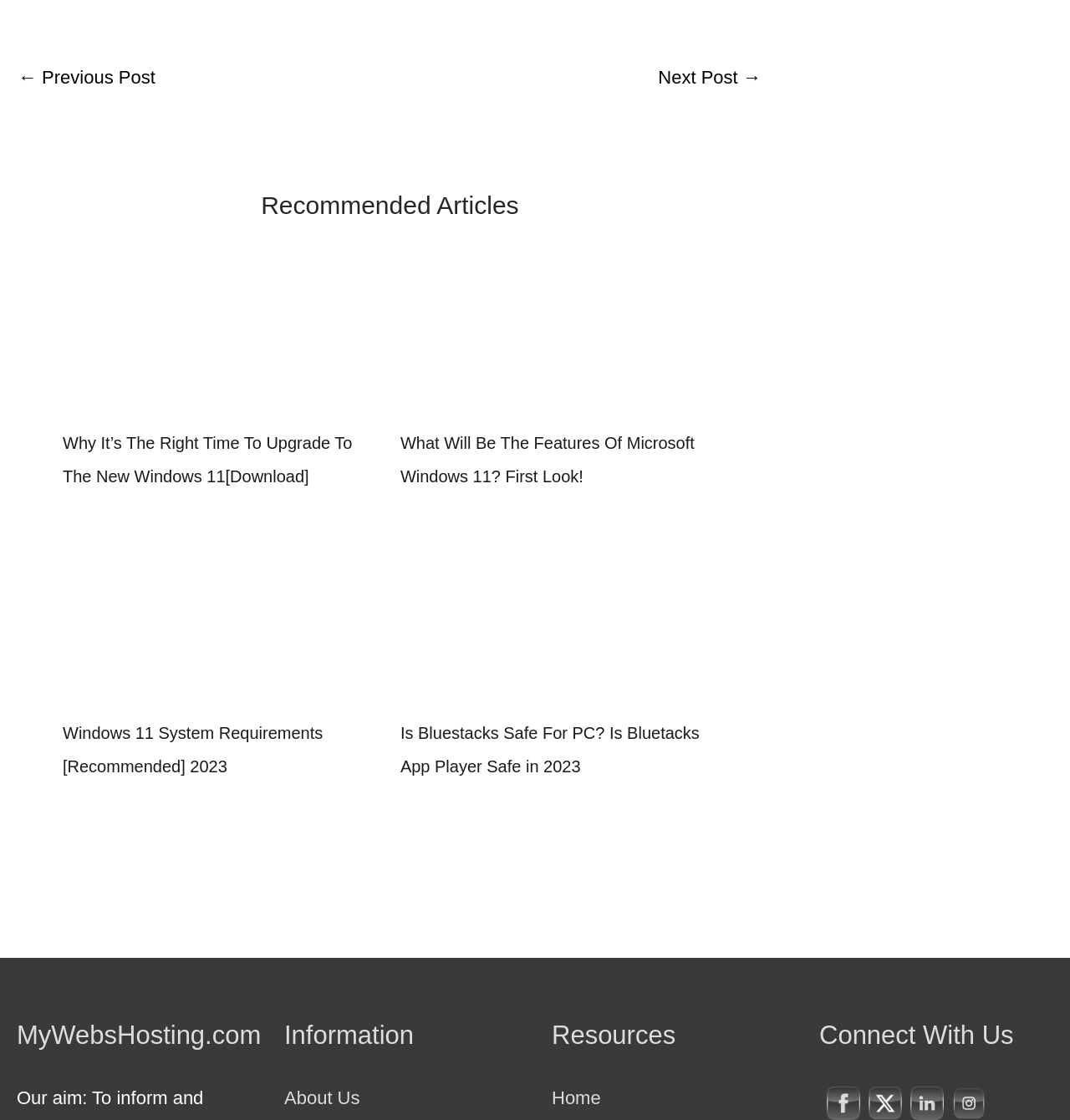Please specify the bounding box coordinates for the clickable region that will help you carry out the instruction: "Read more about 'Why It’s The Right Time To Upgrade To The New Windows 11'".

[0.059, 0.28, 0.355, 0.298]